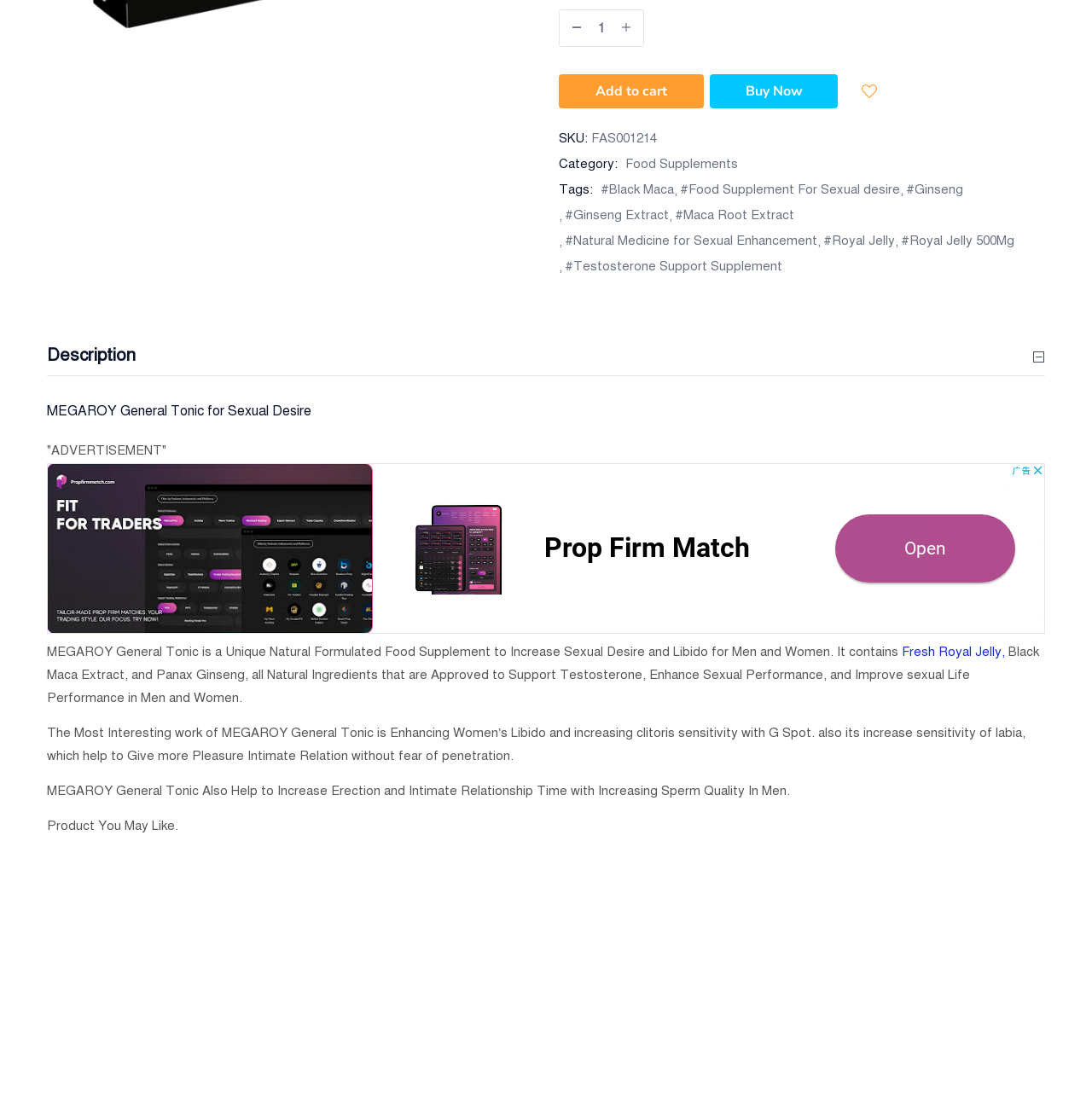Given the element description Food Supplements, specify the bounding box coordinates of the corresponding UI element in the format (top-left x, top-left y, bottom-right x, bottom-right y). All values must be between 0 and 1.

[0.573, 0.134, 0.676, 0.157]